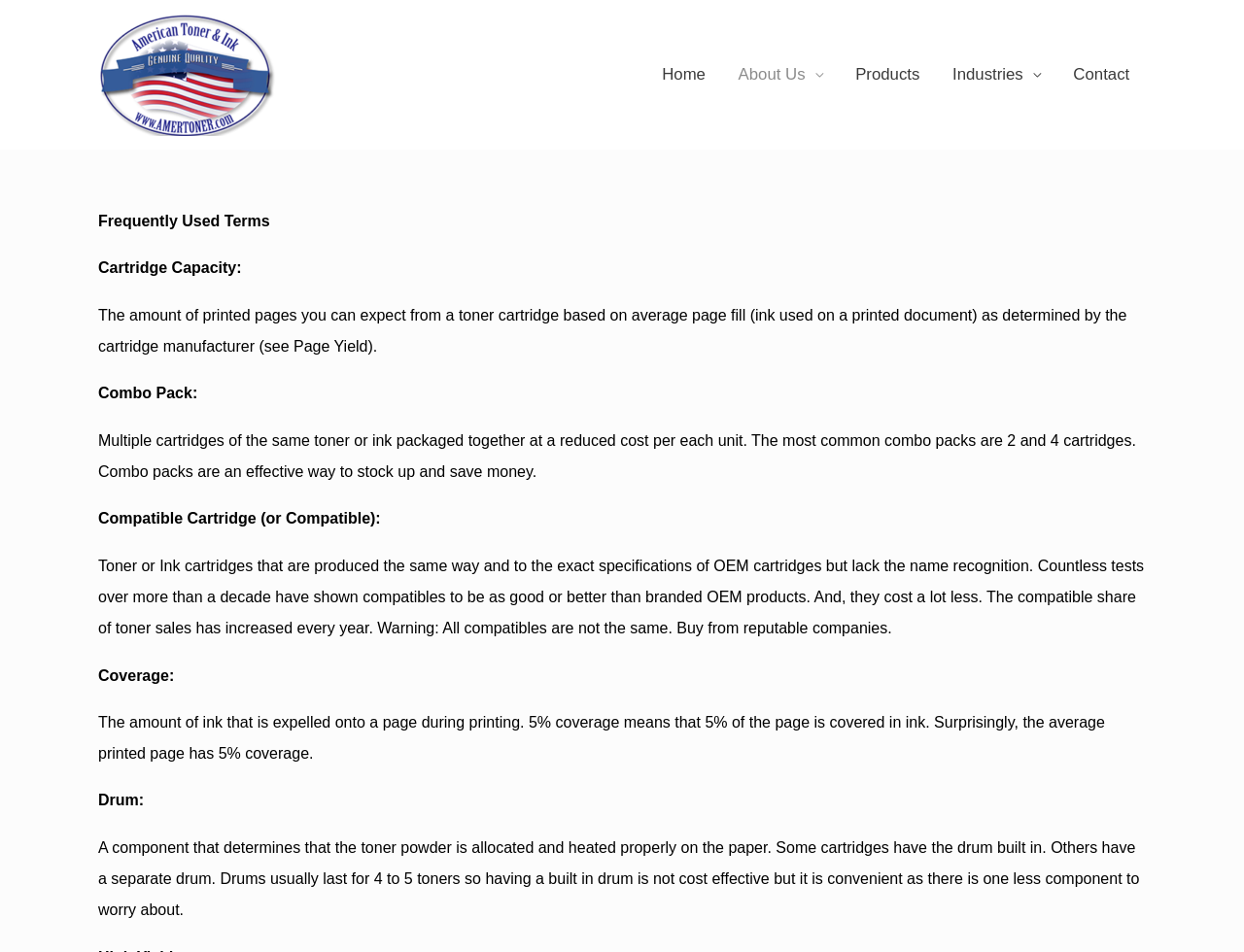What is the average coverage of a printed page?
From the screenshot, supply a one-word or short-phrase answer.

5%